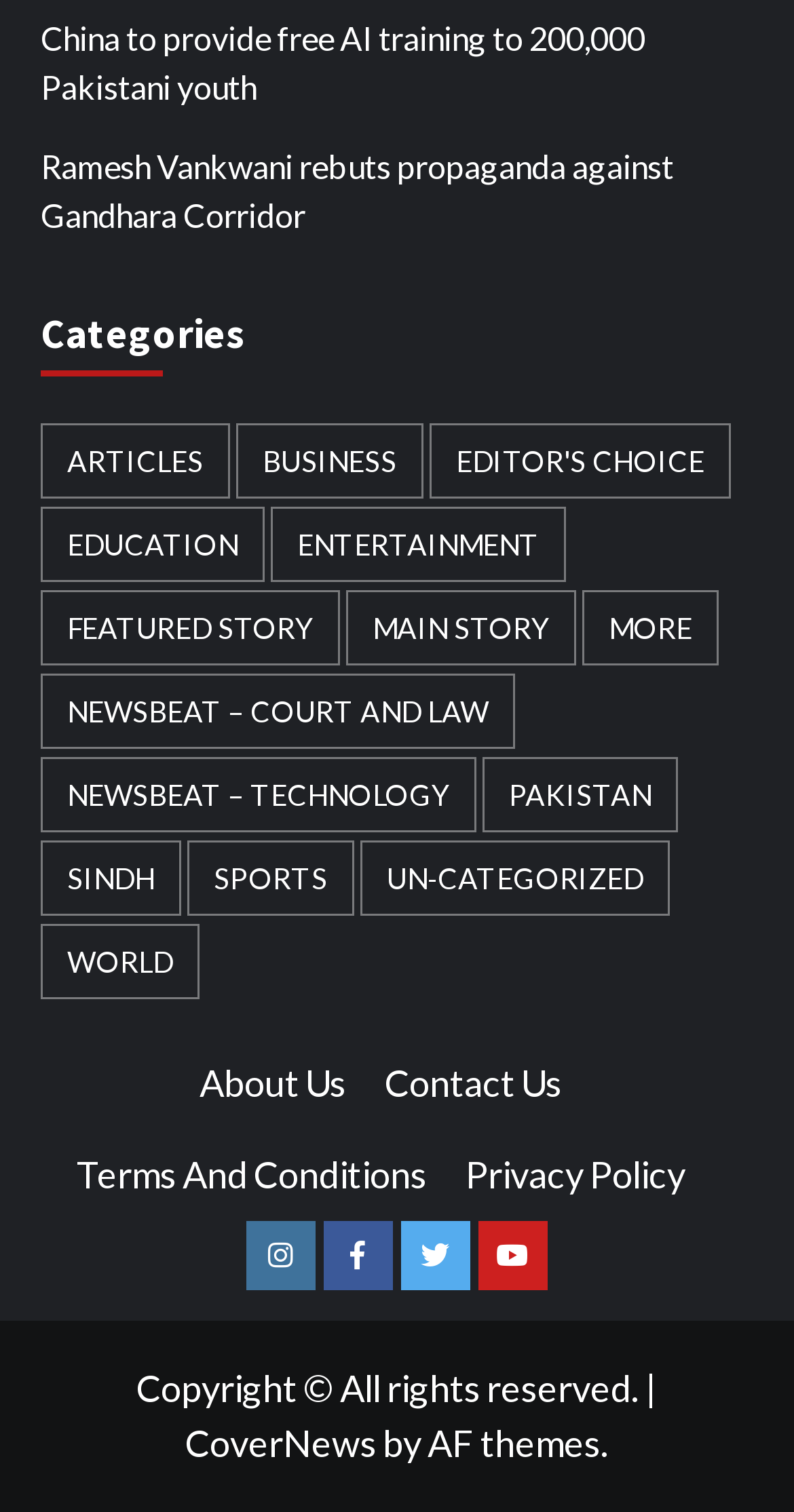What is the category with the most items?
Using the details shown in the screenshot, provide a comprehensive answer to the question.

I determined the answer by looking at the links under the 'Categories' heading and finding the one with the largest number of items in parentheses. In this case, it is 'Main Story' with 1,890 items.